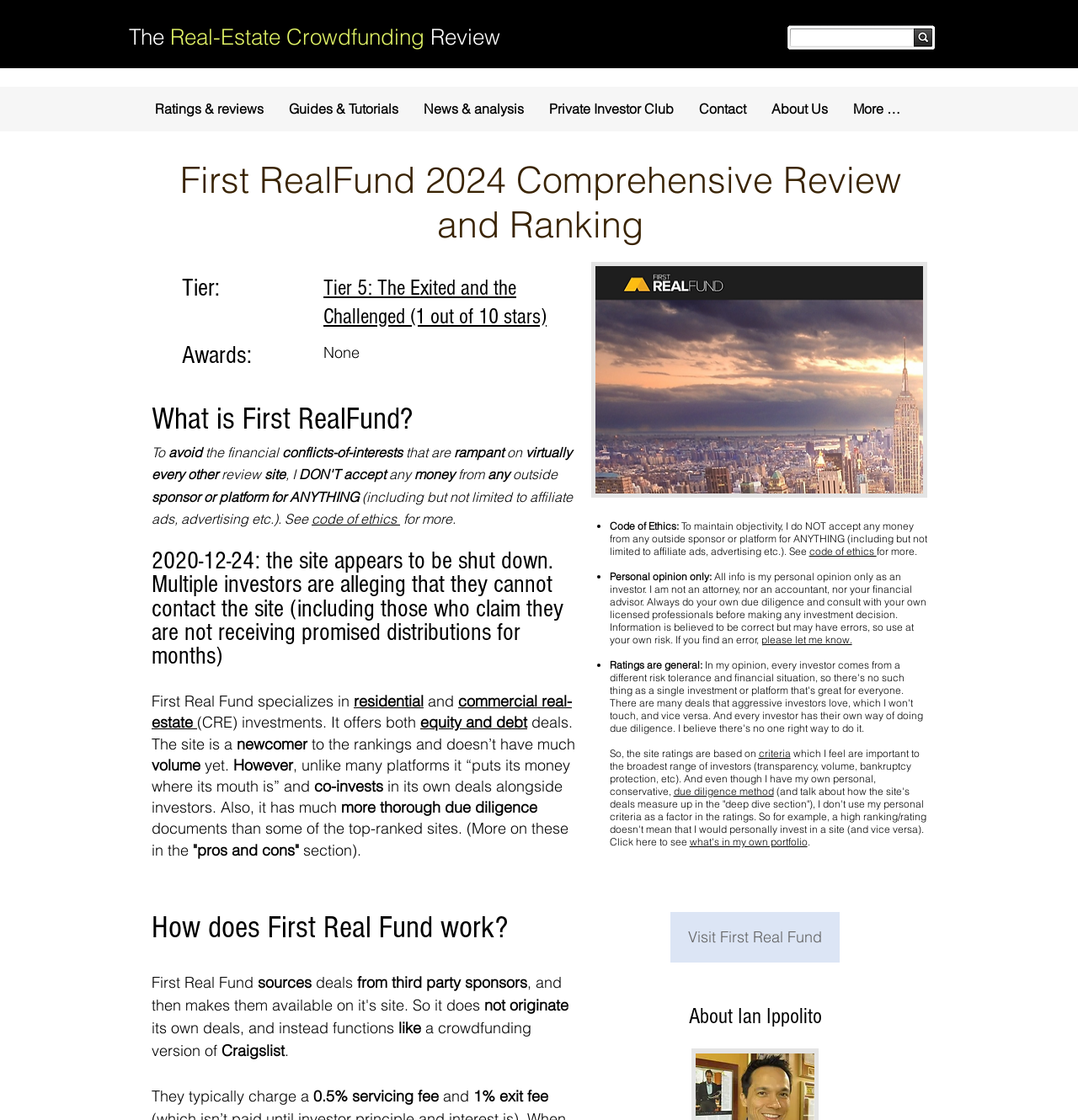Please examine the image and answer the question with a detailed explanation:
What is the current status of First Real Fund's website?

As of 2020-12-24, the site appears to be shut down, with multiple investors alleging that they cannot contact the site, including those who claim they are not receiving promised distributions for months.